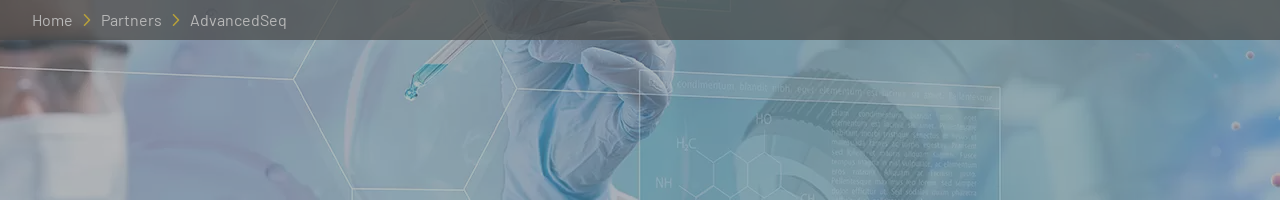What is the primary color of the background?
Using the image, answer in one word or phrase.

Soft blue